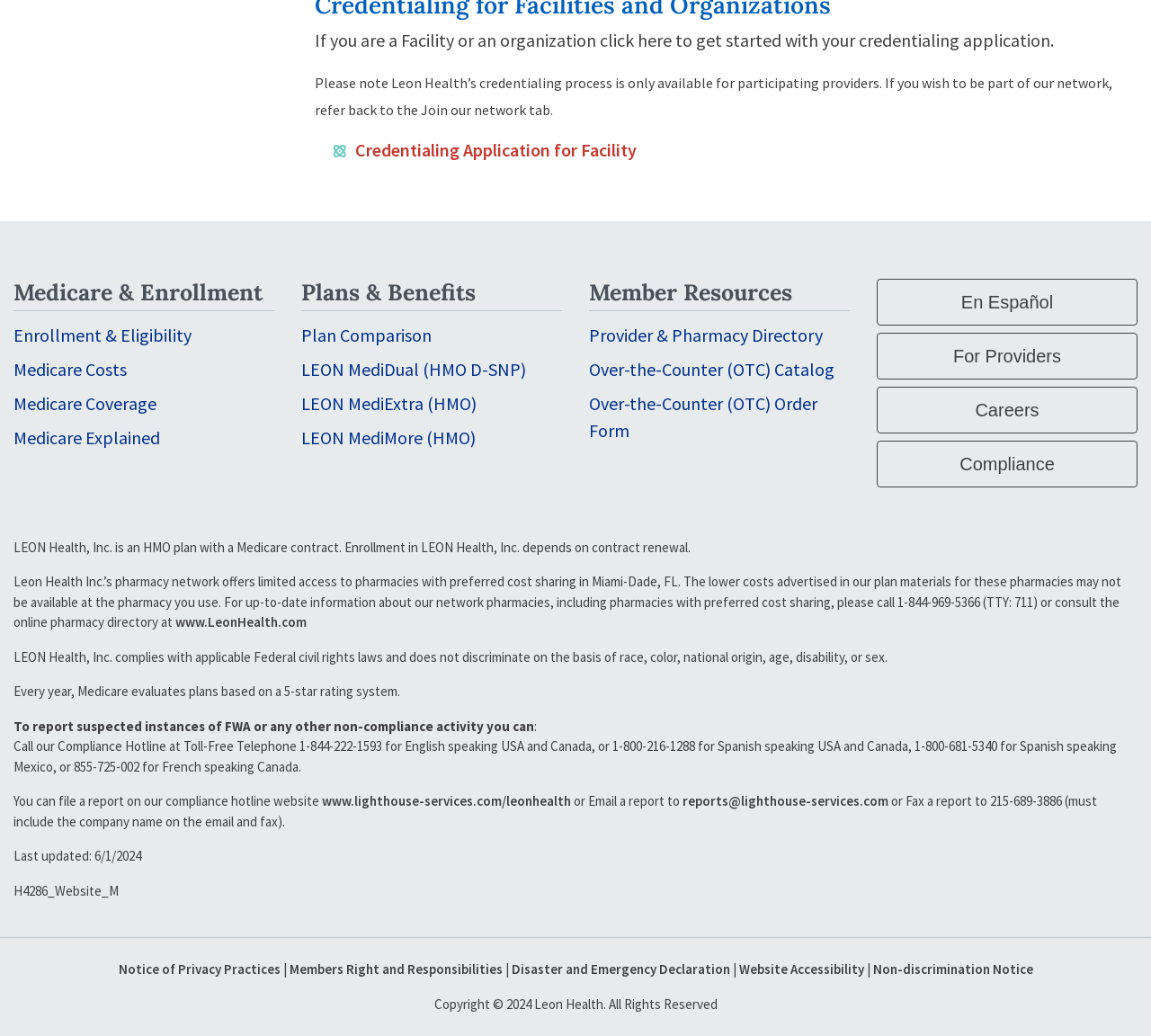With reference to the image, please provide a detailed answer to the following question: What is the link to report compliance issues online?

This answer can be found in the link element 'www.lighthouse-services.com/leonhealth' which is located at the bottom of the webpage, and is part of the text 'You can file a report on our compliance hotline website'.